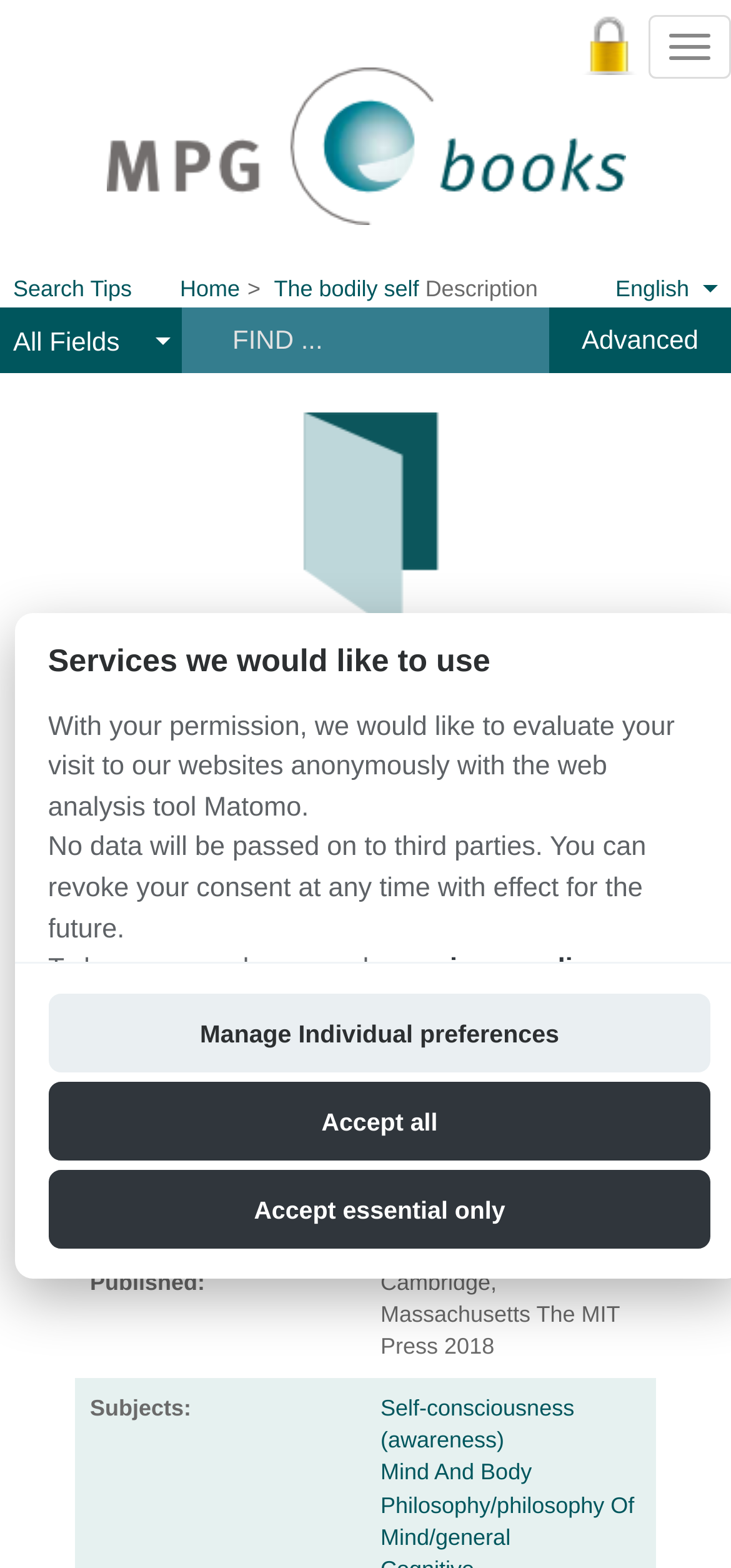Carefully examine the image and provide an in-depth answer to the question: What is the publisher of the book?

I found the answer by looking at the gridcell element that says 'Cambridge, Massachusetts The MIT Press 2018' under the rowheader 'Published:' in the table. This indicates that the publisher of the book is The MIT Press.